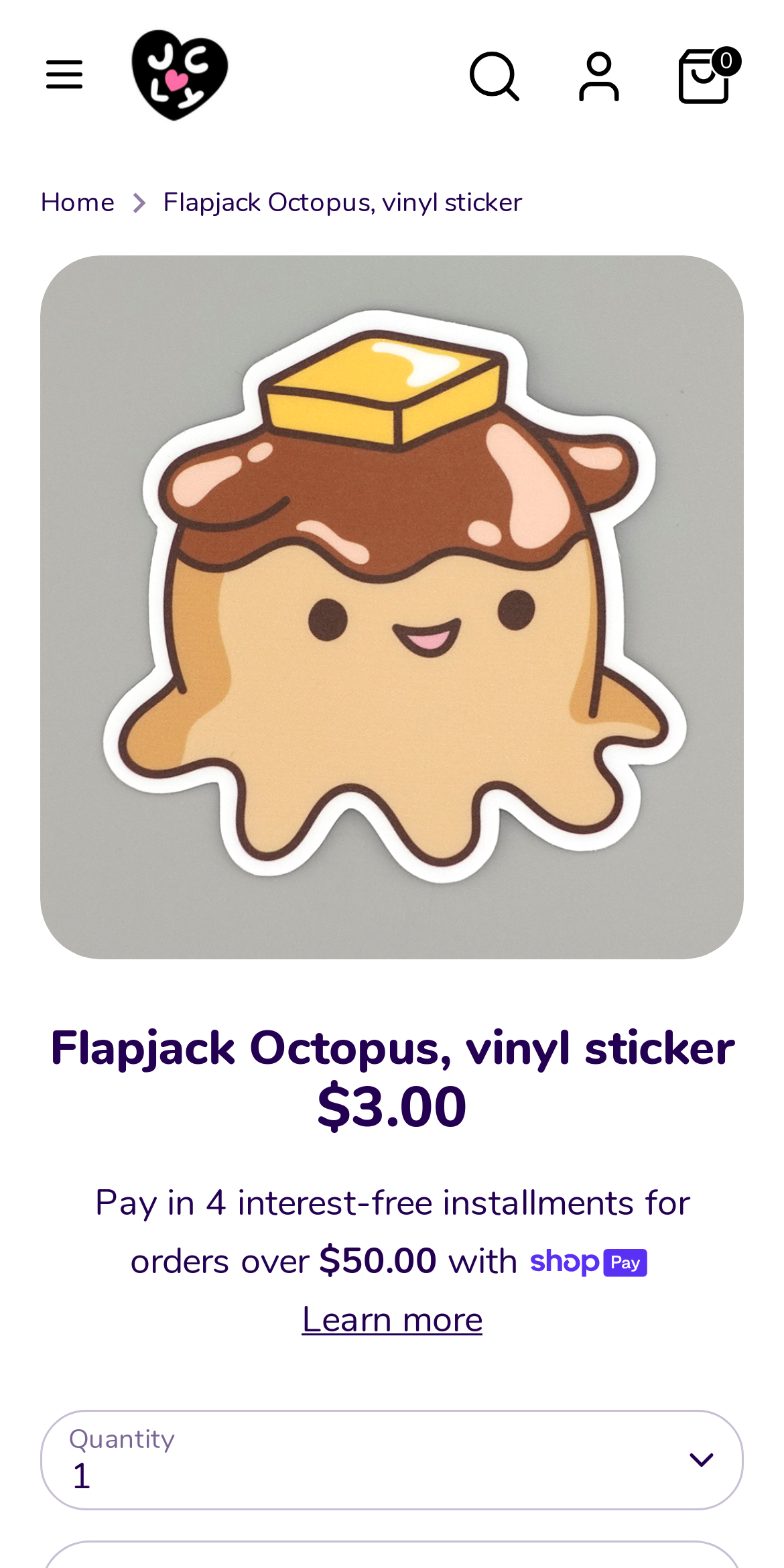Generate a detailed explanation of the webpage's features and information.

This webpage appears to be an e-commerce product page for a "Flapjack Octopus, vinyl sticker" sold by JC Lovely. At the top left corner, there is a button to toggle the menu, and next to it, a link to the JC Lovely website with an accompanying image. On the top right corner, there is a search bar with a button to open and close it.

Below the search bar, there are links to the account and a button to close it. On the top navigation menu, there are links to the home page, shop, and about page, as well as a dropdown menu and a link to Instagram.

The main content of the page is a product description, which includes a heading with the product name, a price of $3.00, and a promotion for paying in 4 interest-free installments for orders over $50.00 with Shop Pay. There is also a button to learn more about this promotion.

Underneath the product description, there is a quantity selector with a button to open a listbox. The page also has a breadcrumbs navigation section at the top, which shows the path from the home page to the current product page.

Throughout the page, there are several buttons, links, and images, including a "Right" arrow image in the breadcrumbs section and a "JC Lovely" image at the top.